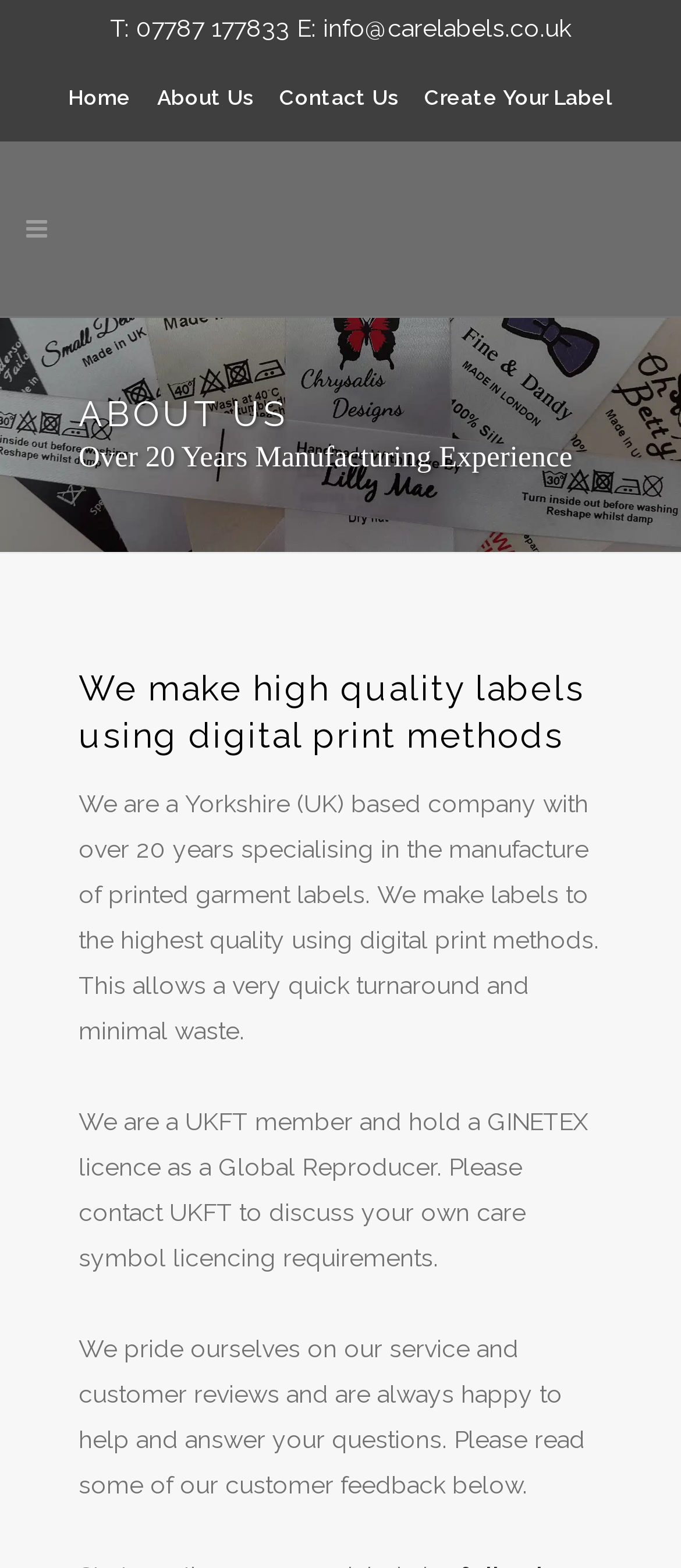Analyze the image and give a detailed response to the question:
What is the company's membership?

The text 'We are a UKFT member and hold a GINETEX licence as a Global Reproducer.' indicates that the company is a member of UKFT.